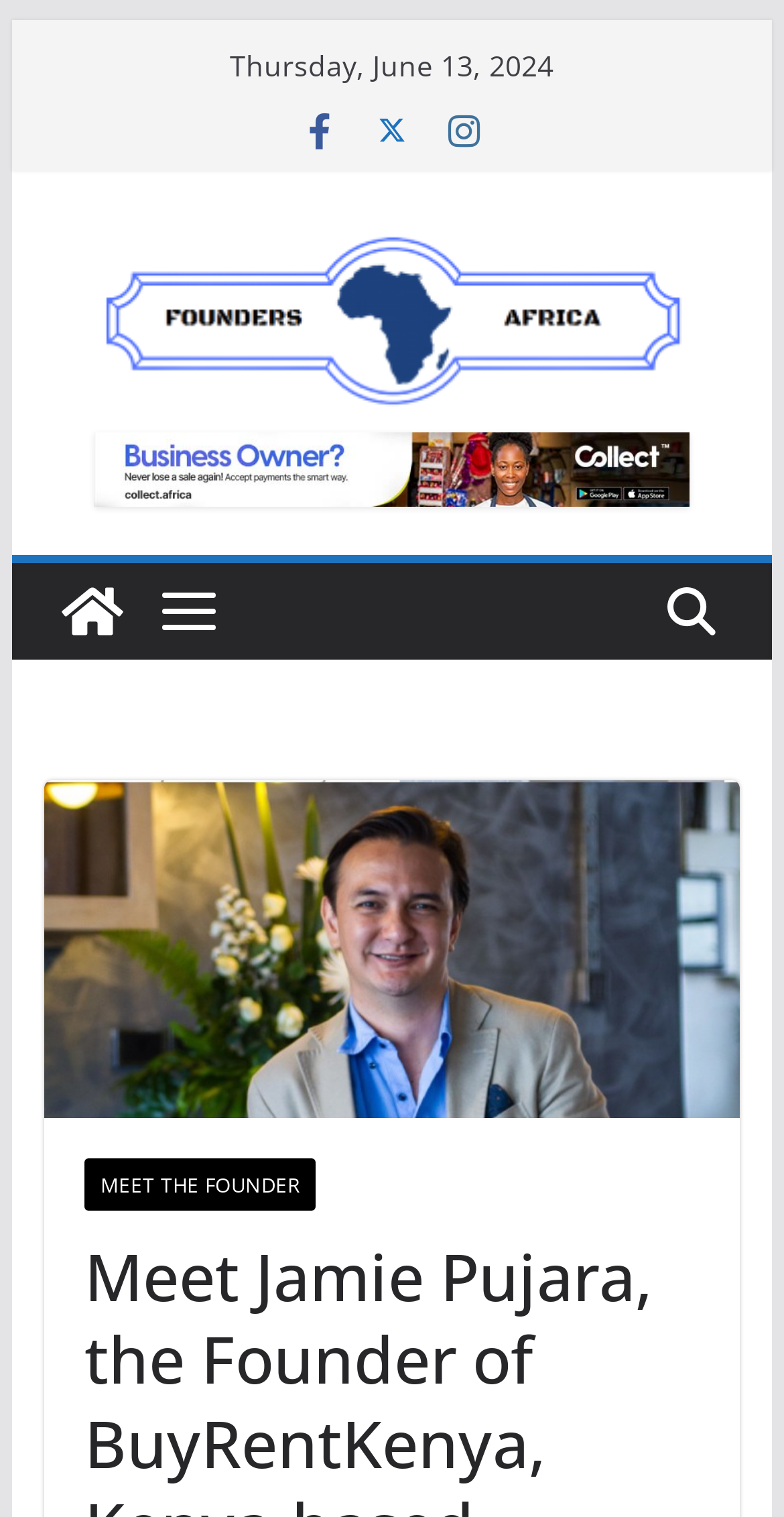Describe in detail what you see on the webpage.

The webpage is about Jamie Pujara, the founder of BuyRentKenya, a Kenya-based property procurement portal. At the top left corner, there is a link to "Skip to content". Next to it, on the same horizontal line, is the date "Thursday, June 13, 2024". 

Below the date, there are three social media icons, aligned horizontally, with the first one located at the left side of the page, the second one in the middle, and the third one at the right side. 

On the top center of the page, there is a link to "Founders Africa" accompanied by an image with the same name. This element spans almost the entire width of the page. 

Below the "Founders Africa" element, there is a complementary section that occupies most of the page's width. Within this section, there is a link that spans the entire width. 

On the left side of the page, there is another link to "Founders Africa" accompanied by a small image. Below this element, there is a small image. 

On the right side of the page, there is a large image. 

At the bottom center of the page, there is a link to "MEET THE FOUNDER", which is a prominent element.